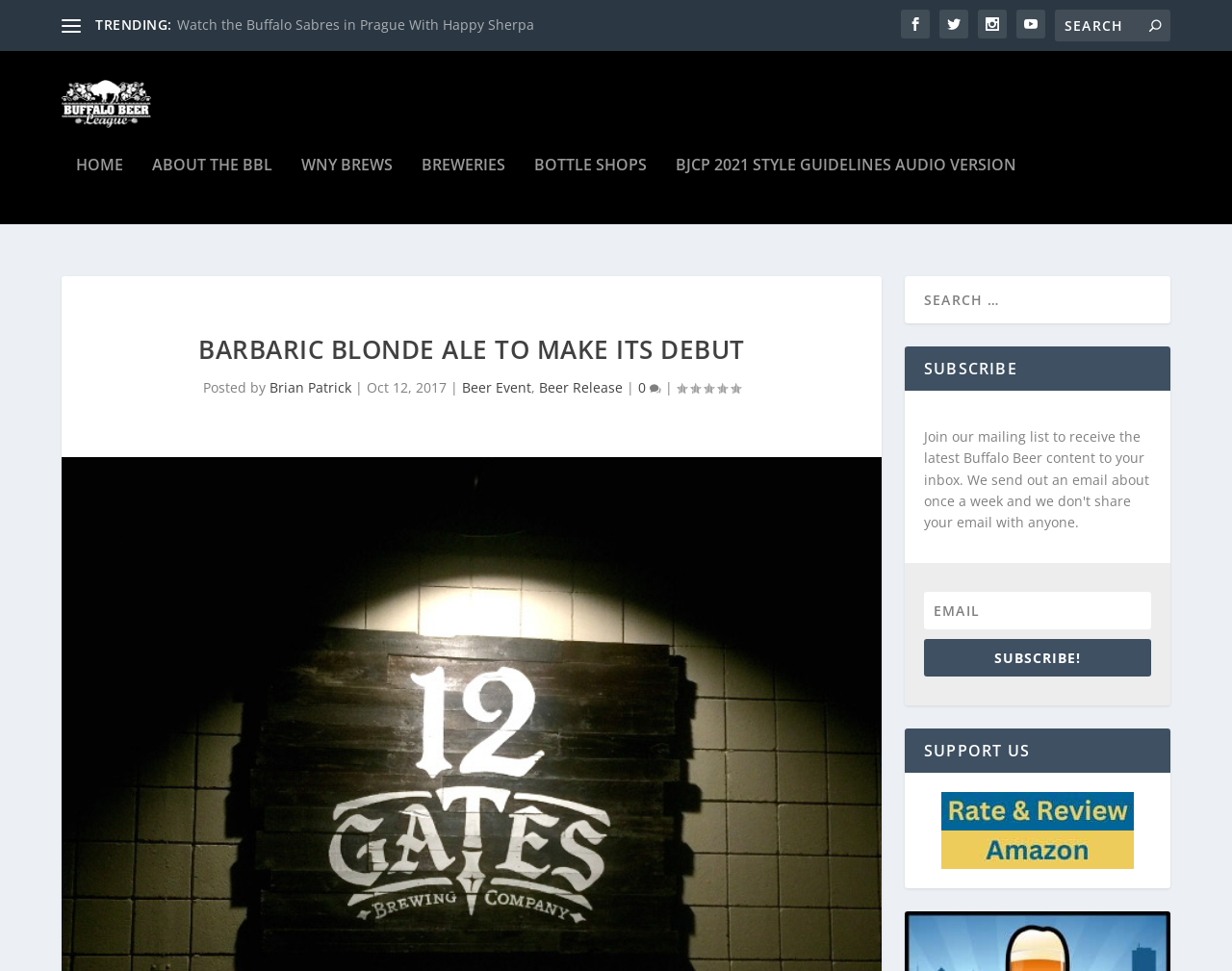Provide a single word or phrase answer to the question: 
How many links are in the top navigation menu?

6